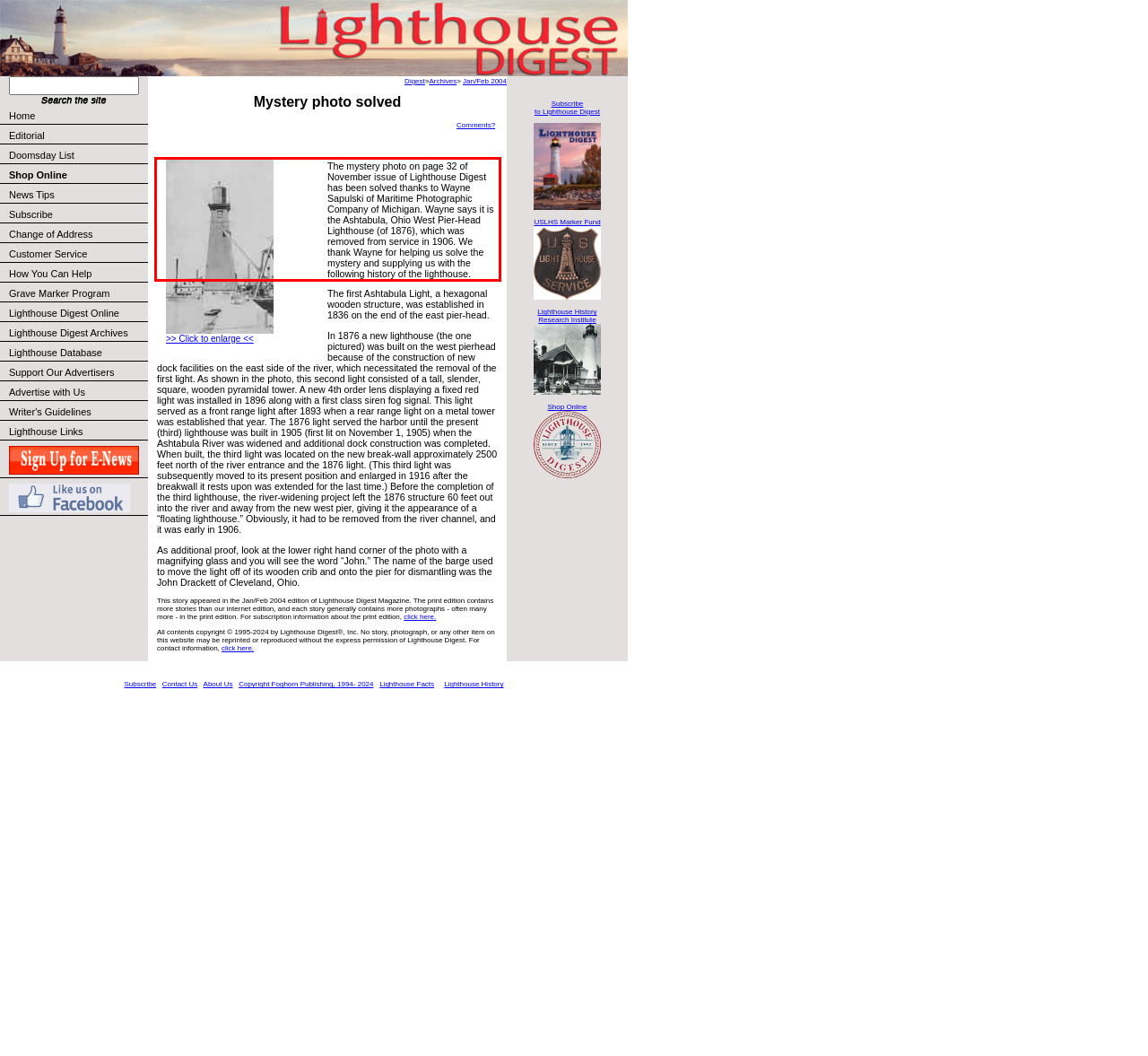You are looking at a screenshot of a webpage with a red rectangle bounding box. Use OCR to identify and extract the text content found inside this red bounding box.

The mystery photo on page 32 of November issue of Lighthouse Digest has been solved thanks to Wayne Sapulski of Maritime Photographic Company of Michigan. Wayne says it is the Ashtabula, Ohio West Pier-Head Lighthouse (of 1876), which was removed from service in 1906. We thank Wayne for helping us solve the mystery and supplying us with the following history of the lighthouse.